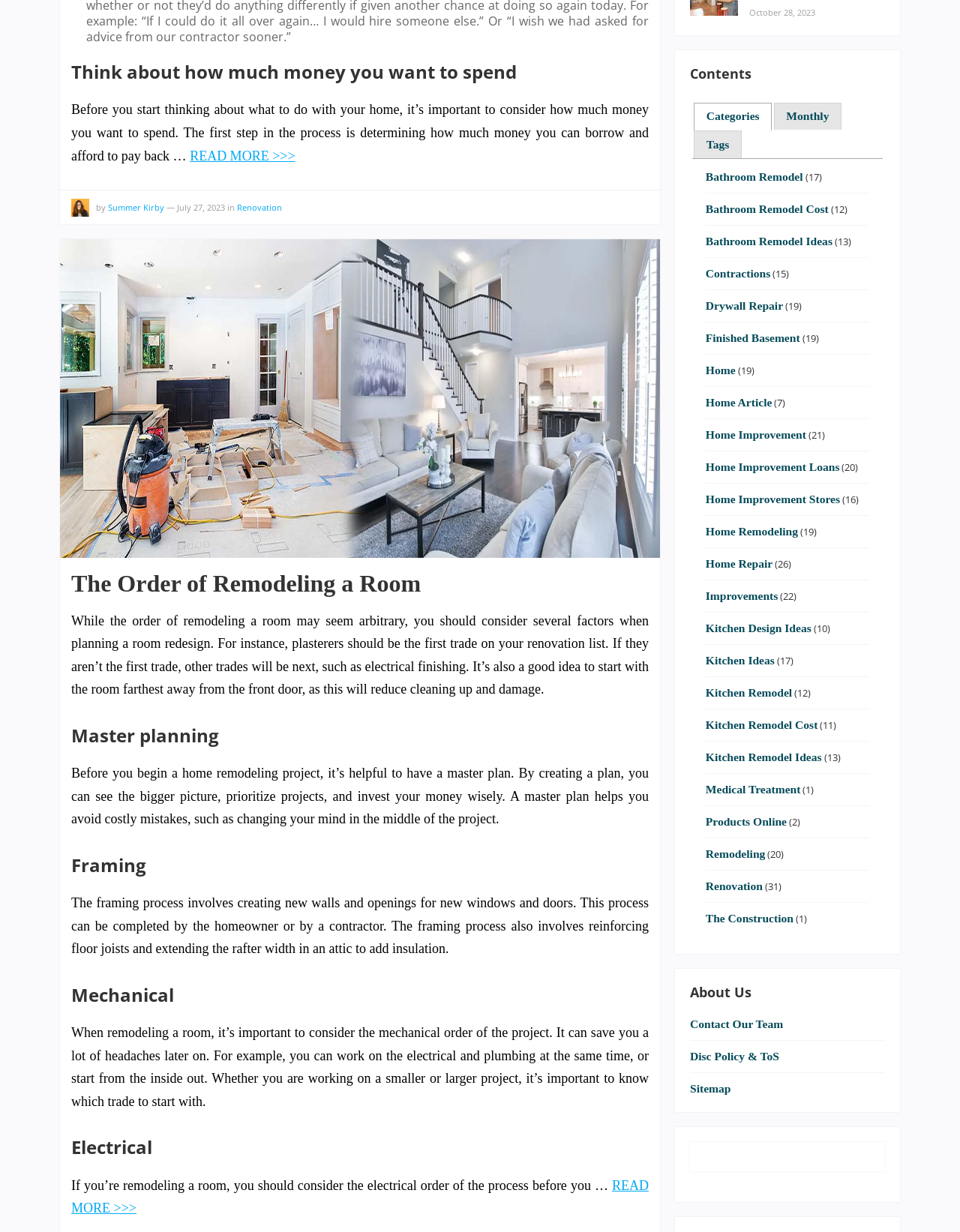Based on the image, please elaborate on the answer to the following question:
What is the order of remodeling a room?

I read the article 'The Order of Remodeling a Room' and found that the order of remodeling a room involves several steps, including plasterers as the first trade, followed by electrical finishing, and other trades.